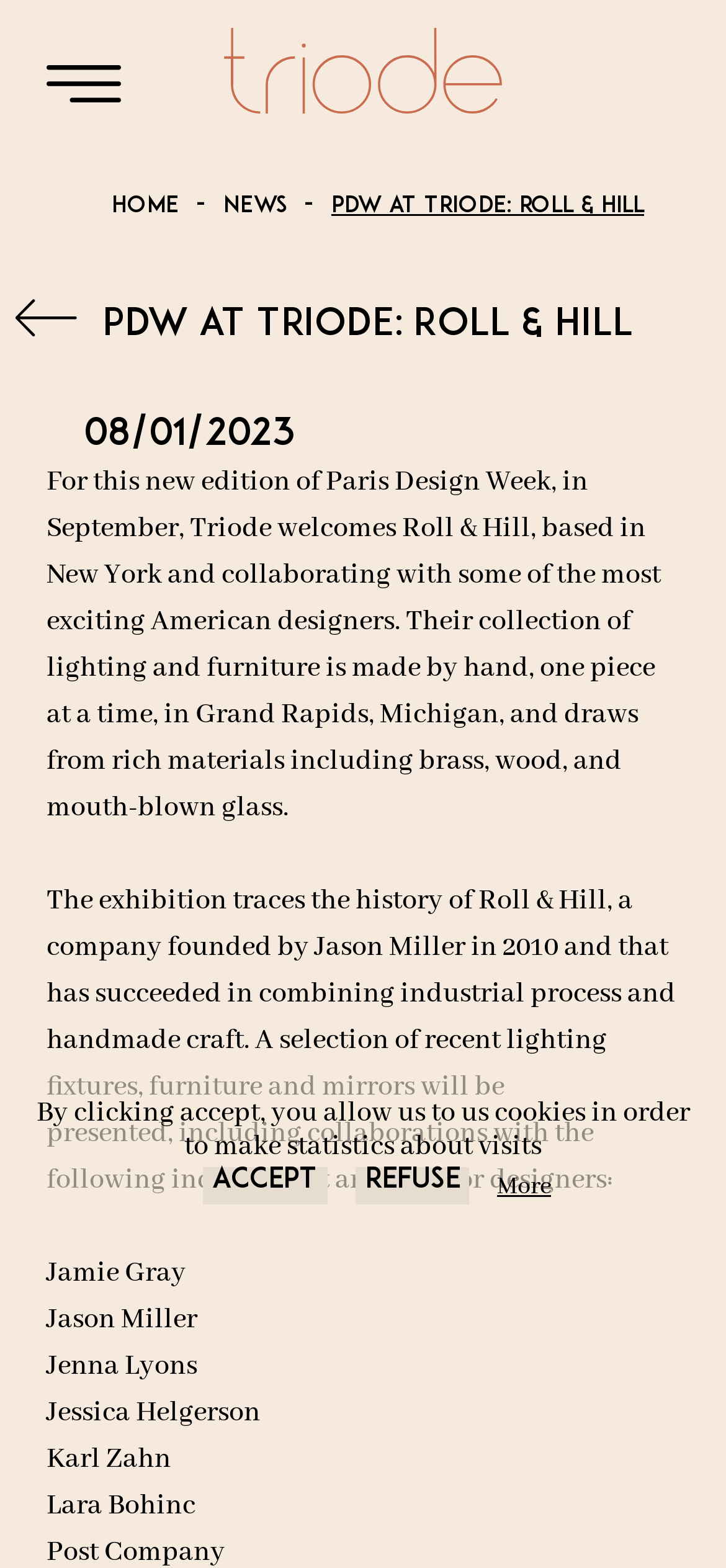Identify the bounding box for the UI element that is described as follows: "Home".

[0.154, 0.125, 0.246, 0.139]